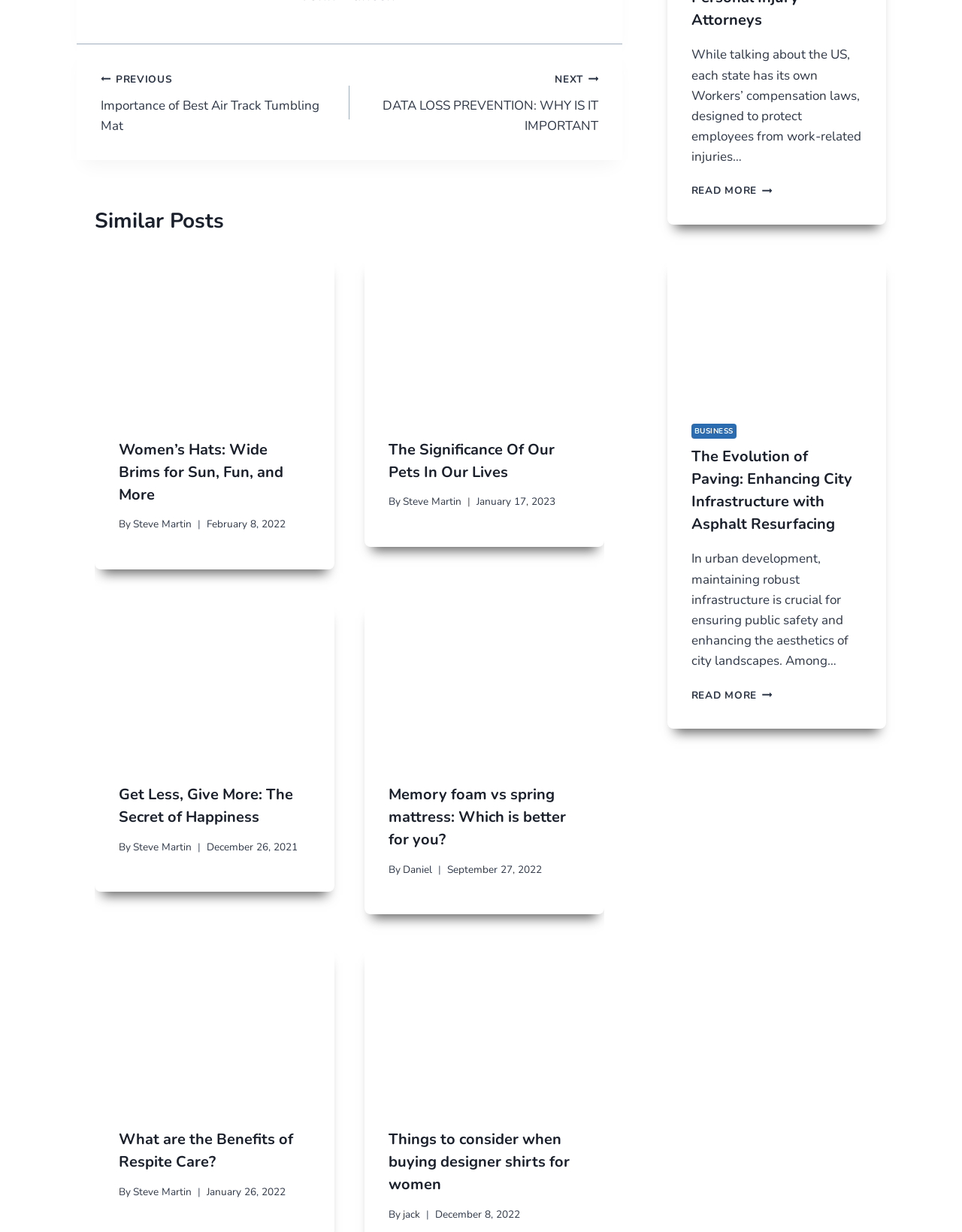What is the date of the article 'Memory foam vs spring mattress: Which is better for you?'?
Using the information presented in the image, please offer a detailed response to the question.

I found the article element [500] with the heading 'Memory foam vs spring mattress: Which is better for you?' and looked for the date information. I found the time element [950] with the text 'September 27, 2022', which is the date of the article.